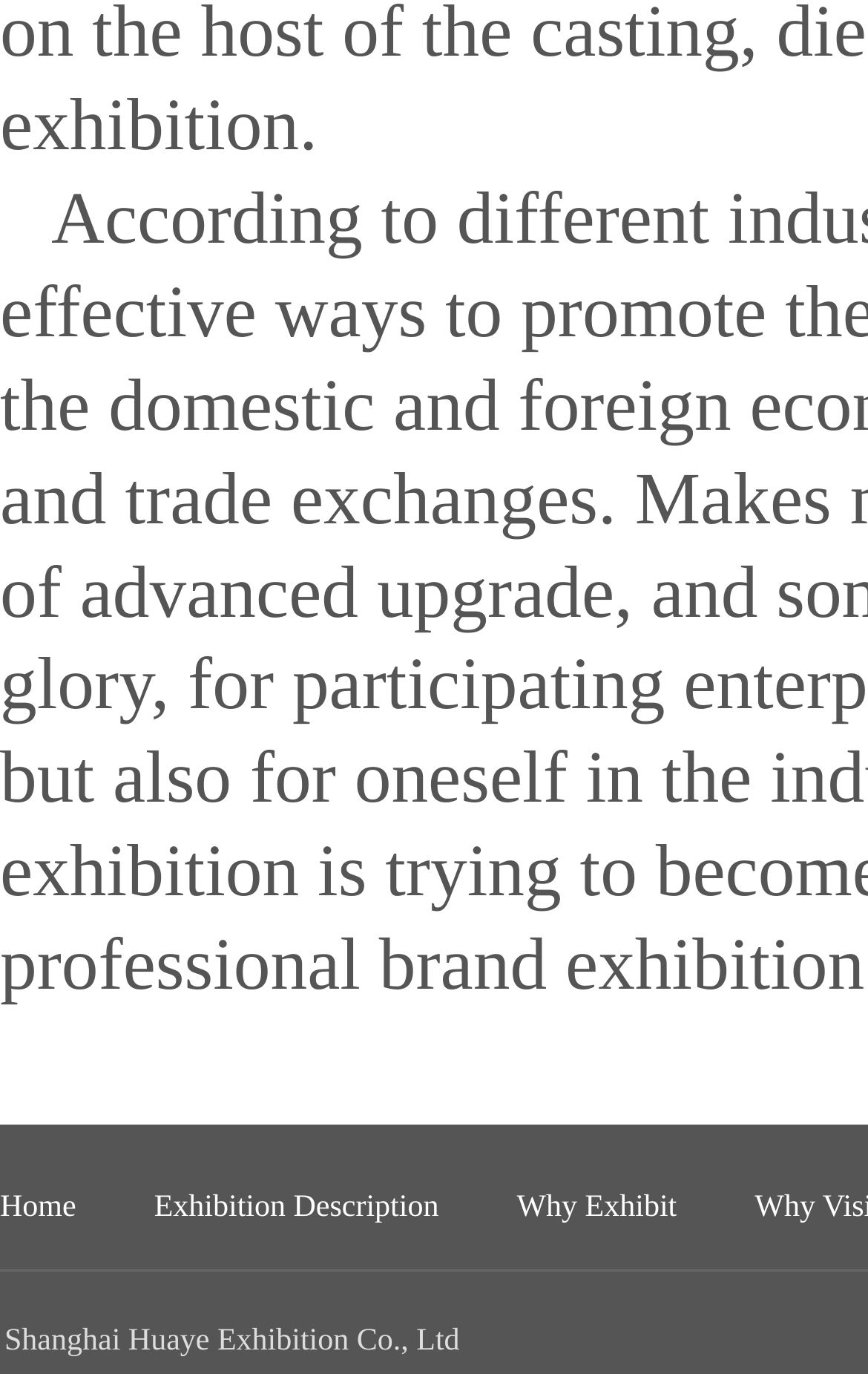Please determine the bounding box coordinates for the UI element described here. Use the format (top-left x, top-left y, bottom-right x, bottom-right y) with values bounded between 0 and 1: Home

[0.0, 0.856, 0.088, 0.904]